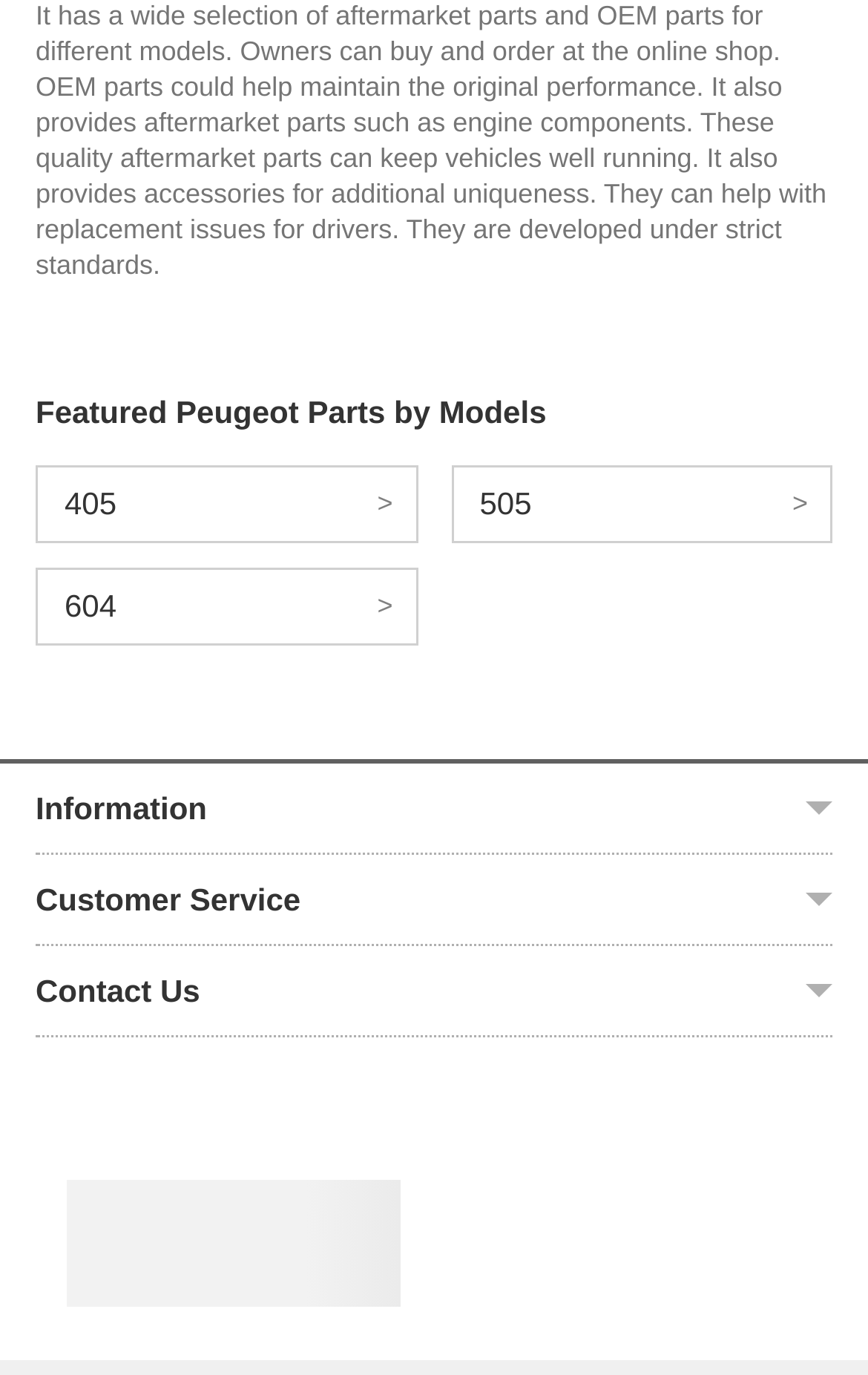Find the bounding box of the element with the following description: "Track Order". The coordinates must be four float numbers between 0 and 1, formatted as [left, top, right, bottom].

[0.041, 0.735, 0.204, 0.757]